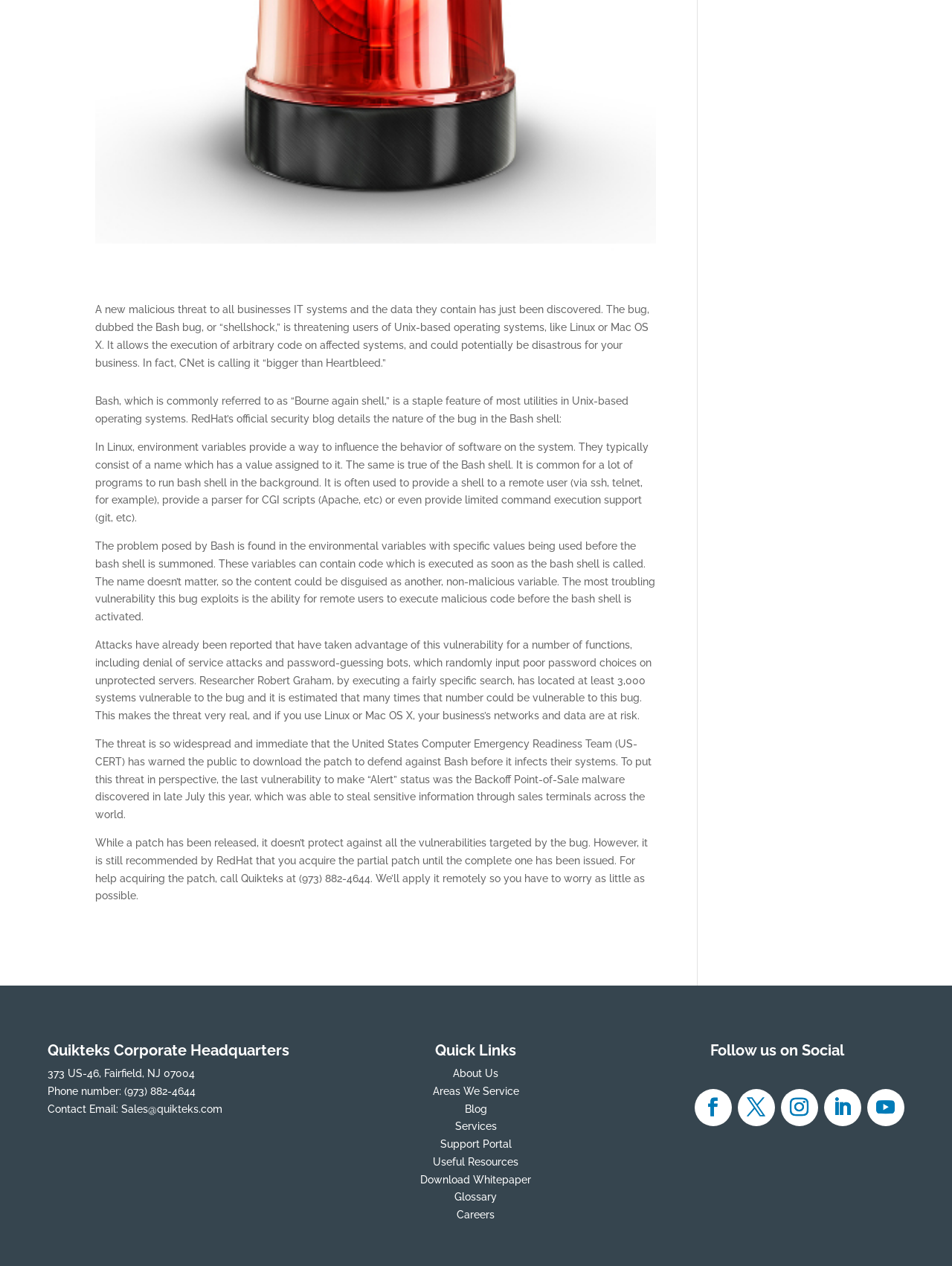Identify the bounding box coordinates for the UI element described as follows: Namibia. Use the format (top-left x, top-left y, bottom-right x, bottom-right y) and ensure all values are floating point numbers between 0 and 1.

None